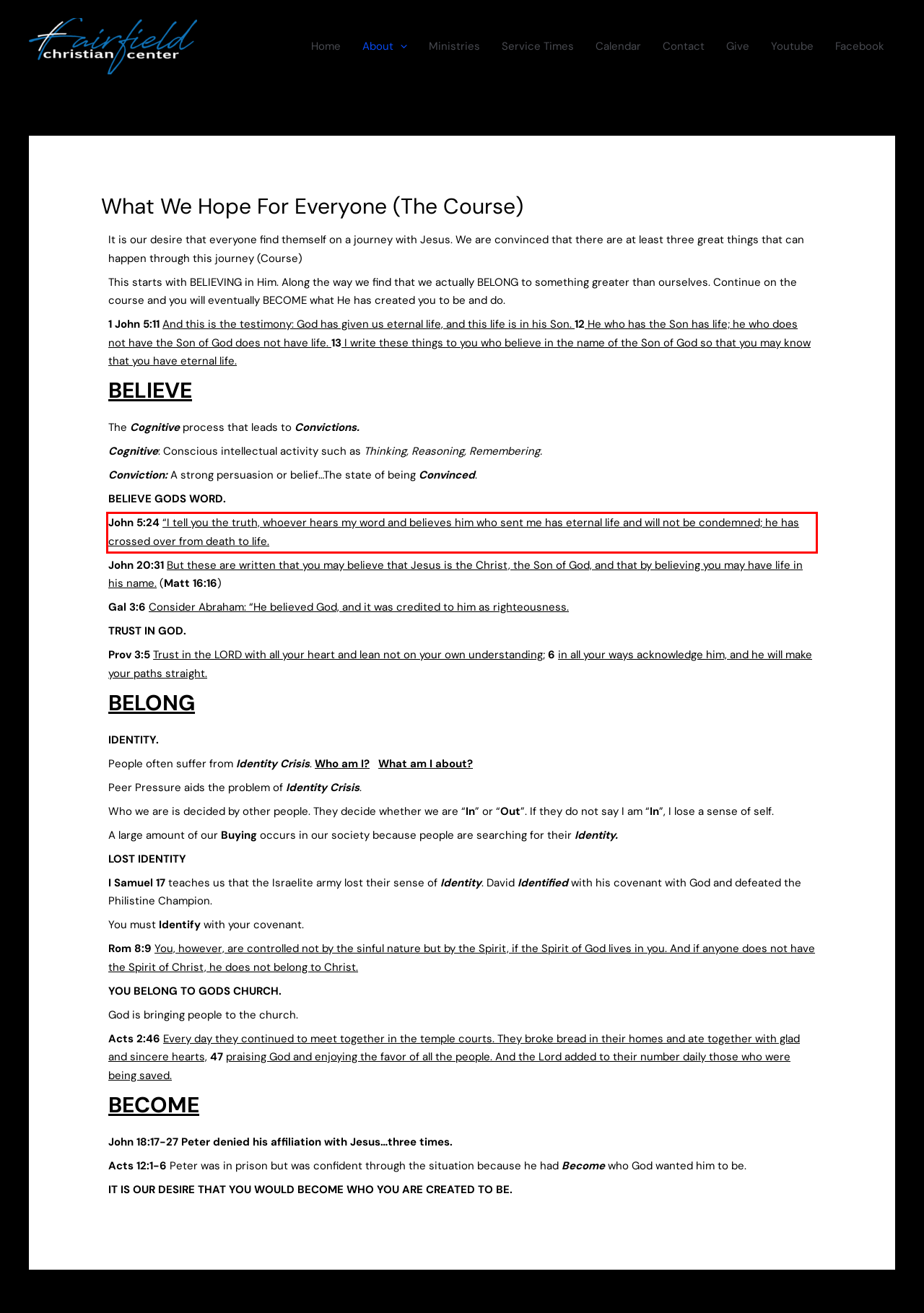Please look at the screenshot provided and find the red bounding box. Extract the text content contained within this bounding box.

John 5:24 “I tell you the truth, whoever hears my word and believes him who sent me has eternal life and will not be condemned; he has crossed over from death to life.